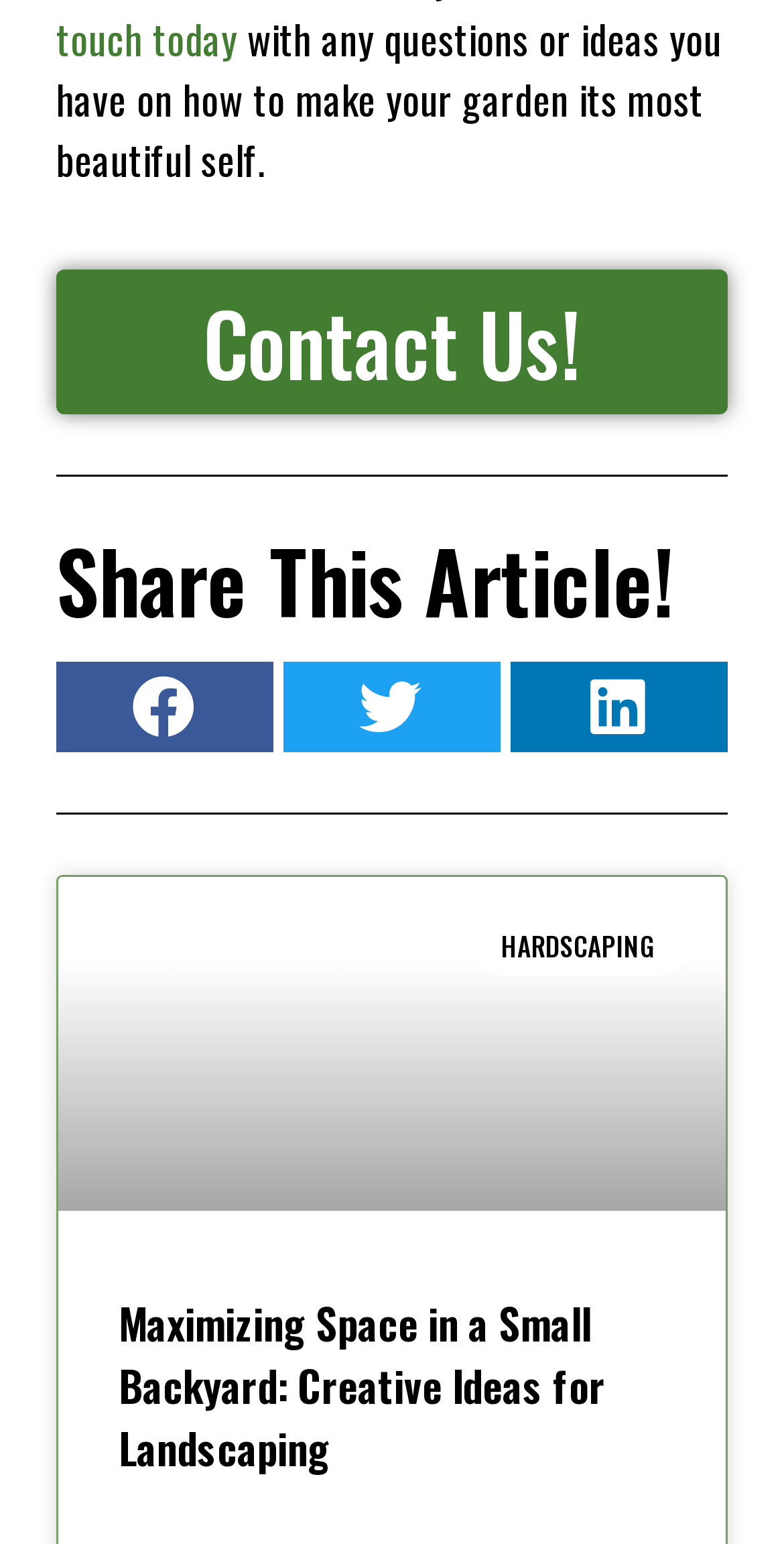Please find the bounding box for the following UI element description. Provide the coordinates in (top-left x, top-left y, bottom-right x, bottom-right y) format, with values between 0 and 1: aria-label="Share on linkedin"

[0.651, 0.429, 0.928, 0.487]